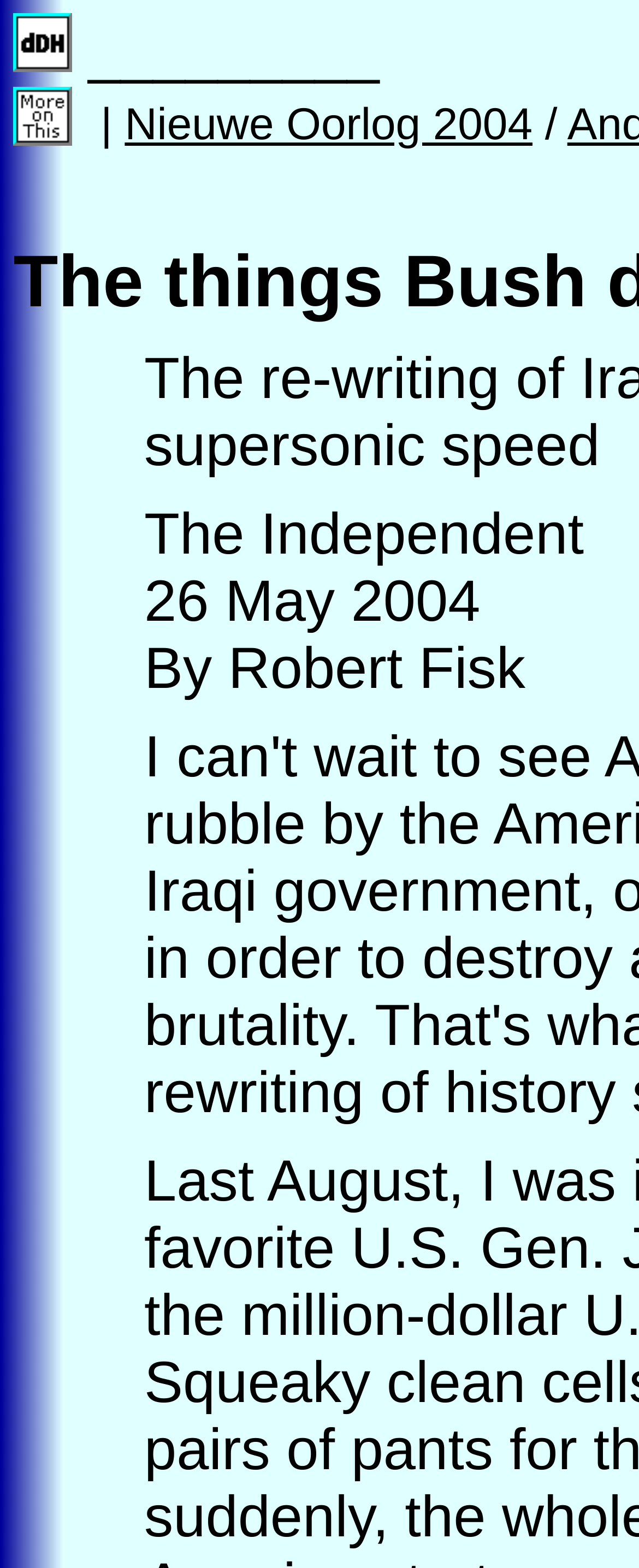Refer to the element description parent_node: _________ and identify the corresponding bounding box in the screenshot. Format the coordinates as (top-left x, top-left y, bottom-right x, bottom-right y) with values in the range of 0 to 1.

[0.021, 0.055, 0.113, 0.097]